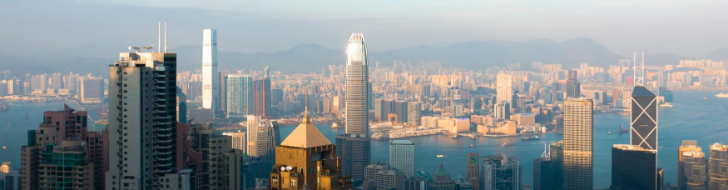Please answer the following question using a single word or phrase: 
What is the atmosphere created by the warm sunlight?

Serene